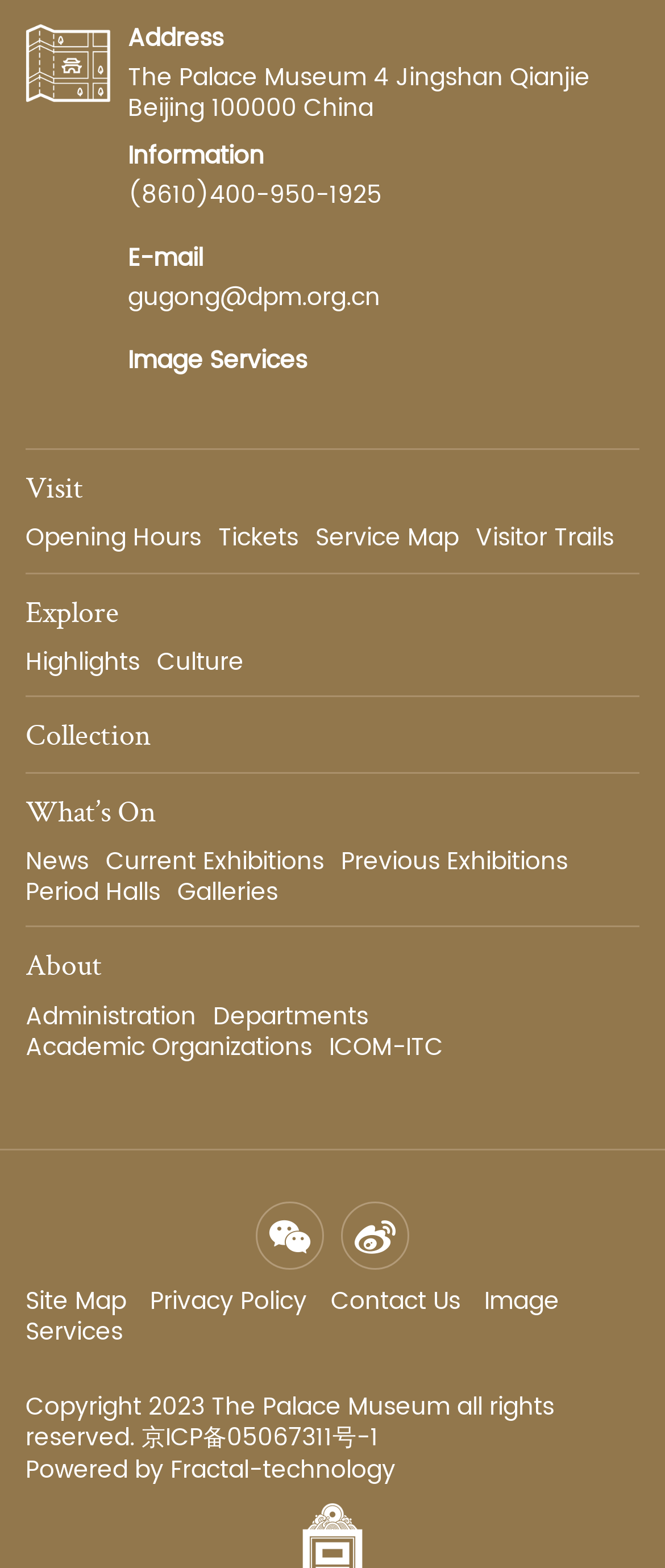Respond to the question below with a single word or phrase: What is the phone number of the Palace Museum?

(8610)400-950-1925